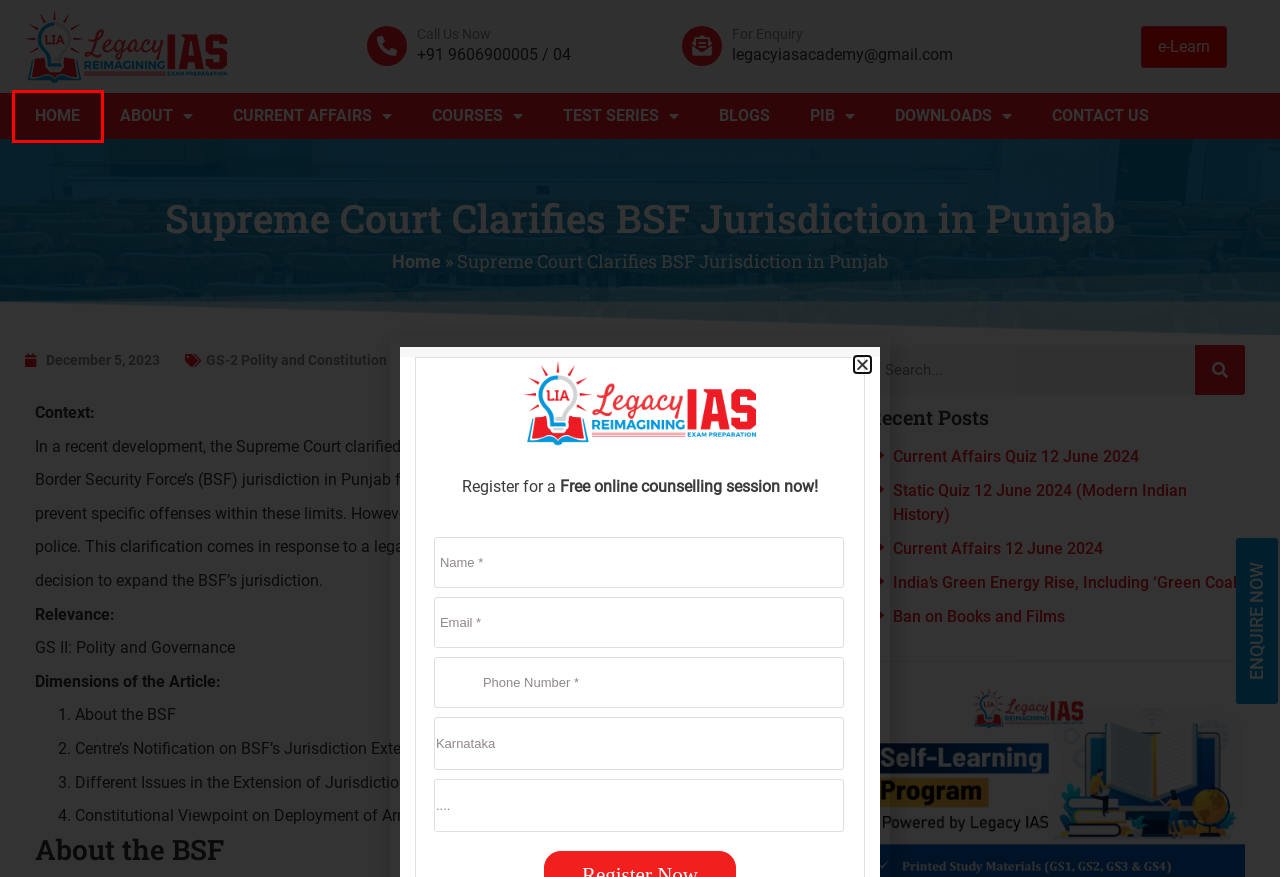Assess the screenshot of a webpage with a red bounding box and determine which webpage description most accurately matches the new page after clicking the element within the red box. Here are the options:
A. India’s Green Energy Rise | Legacy IAS Academy
B. GS-2 Polity and Constitution Archives | Legacy IAS Academy
C. Current Affairs 12 June 2024 | Legacy IAS Academy
D. Contact US - Best IAS Coaching Centre in Bangalore
E. Best IAS Coaching in Bangalore for UPSC 2025 | Legacy IAS Academy
F. Admin e-Learn Legacy IAS Digital
G. Blogs | Legacy IAS Academy
H. Current Affairs Quiz 12 June 2024 | Legacy IAS Academy

E